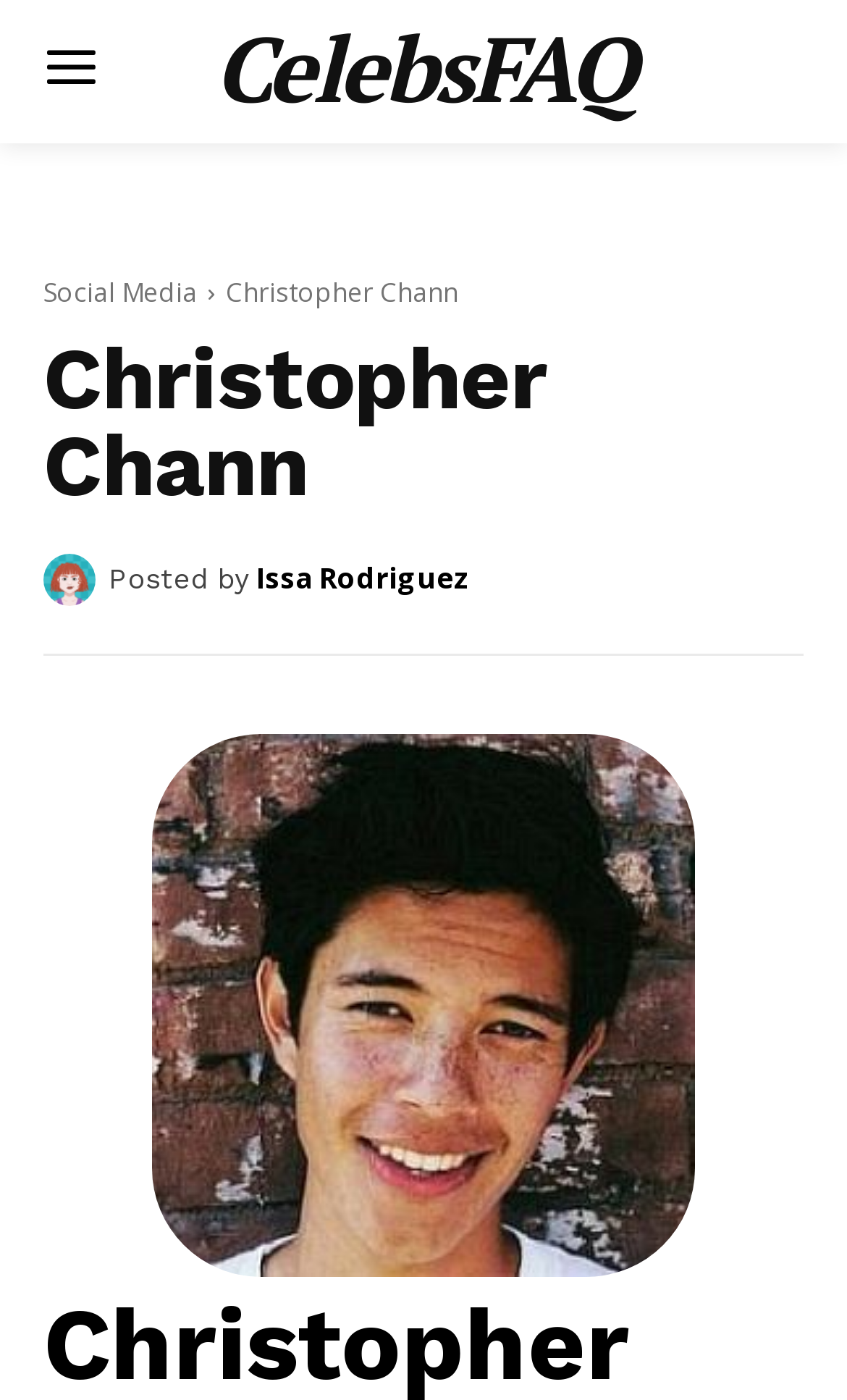What type of content is displayed on this webpage?
Please provide a comprehensive answer based on the visual information in the image.

The webpage has a heading element with the text 'Christopher Chann' and other elements with text such as 'Posted by' which suggests that the webpage displays biographical information about Christopher Chann.